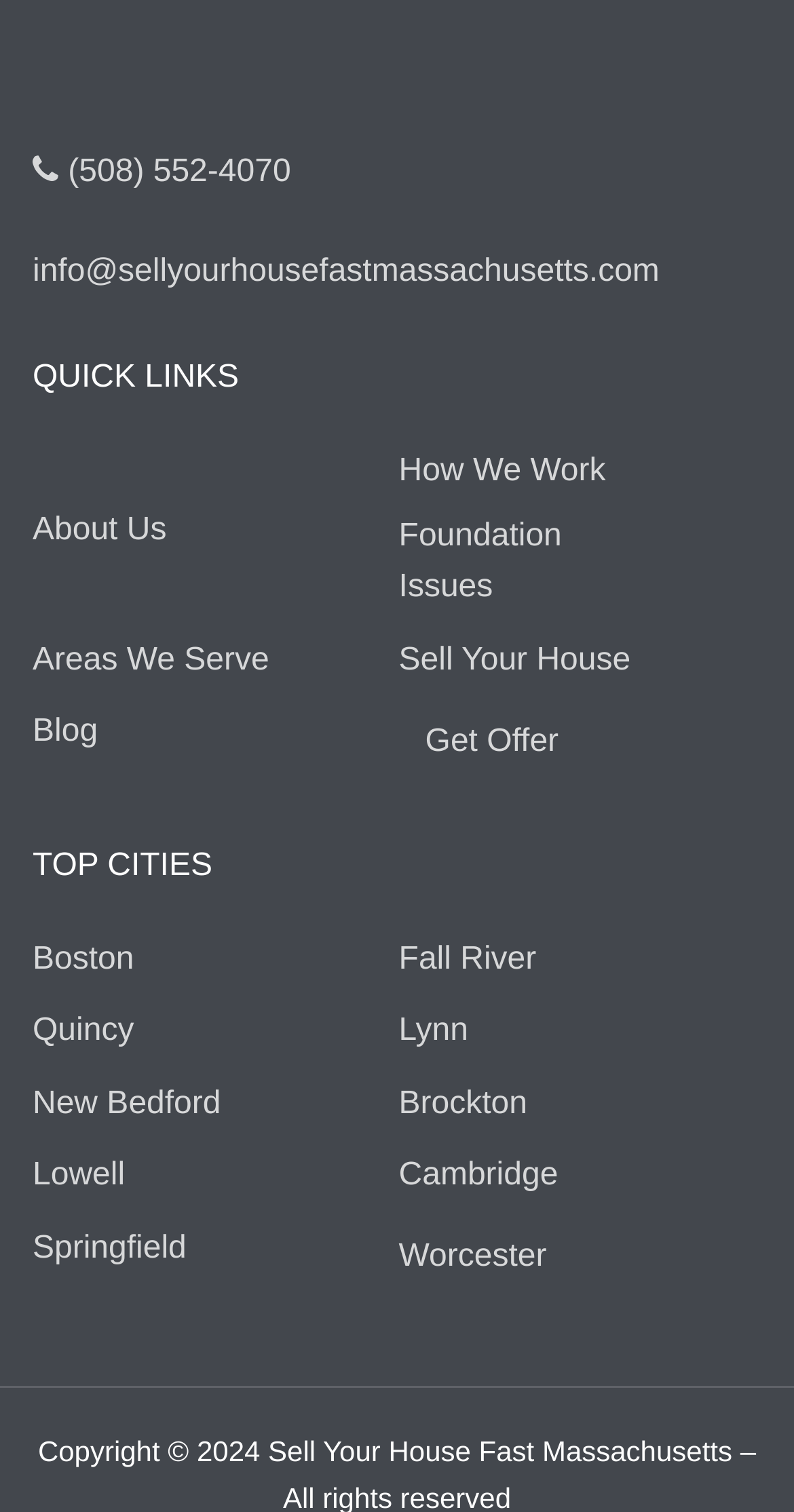Please identify the bounding box coordinates of the element I should click to complete this instruction: 'Explore the 'Boston' page'. The coordinates should be given as four float numbers between 0 and 1, like this: [left, top, right, bottom].

[0.041, 0.617, 0.491, 0.652]